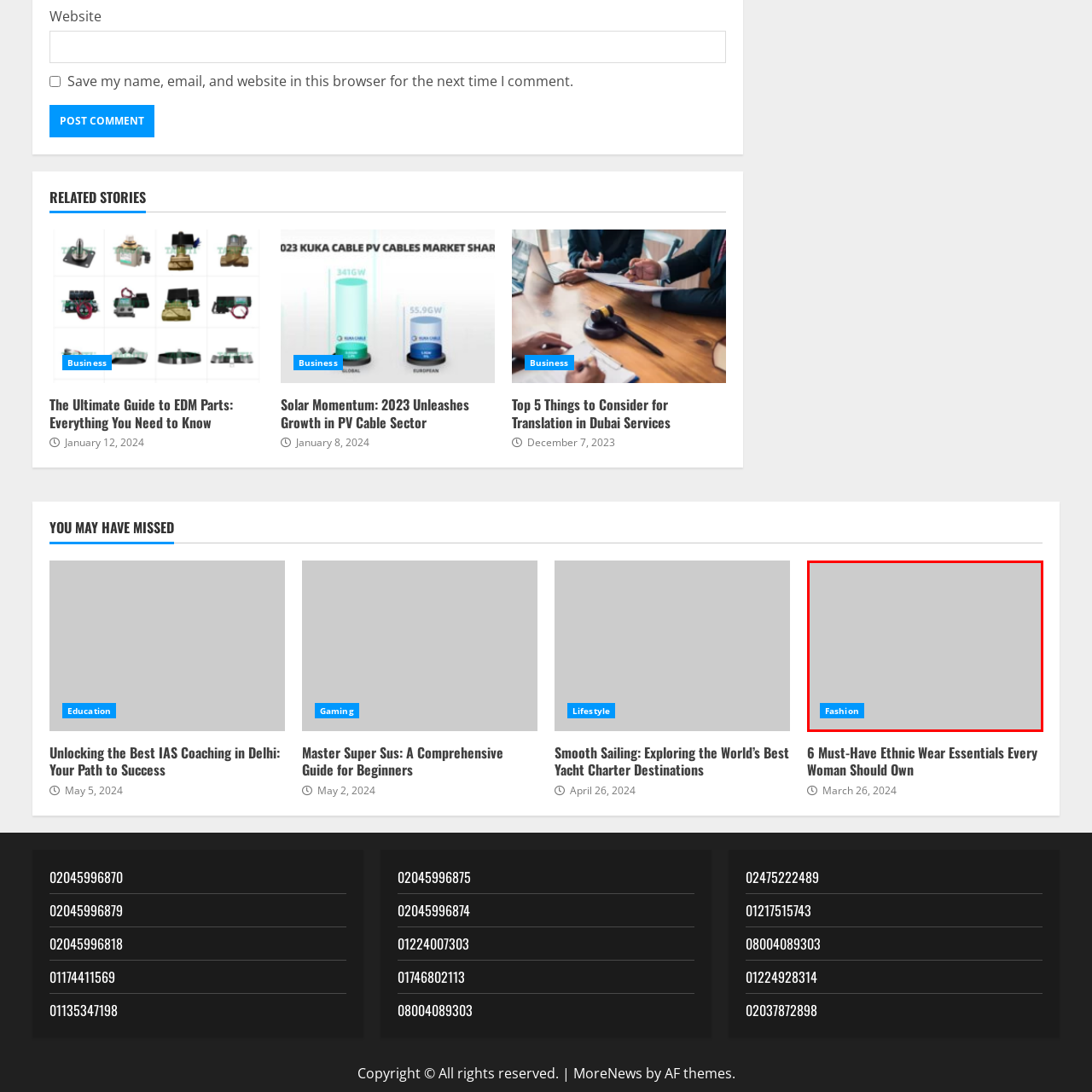Examine the portion of the image marked by the red rectangle, What is the purpose of the fashion category? Answer concisely using a single word or phrase.

to explore fashion insights